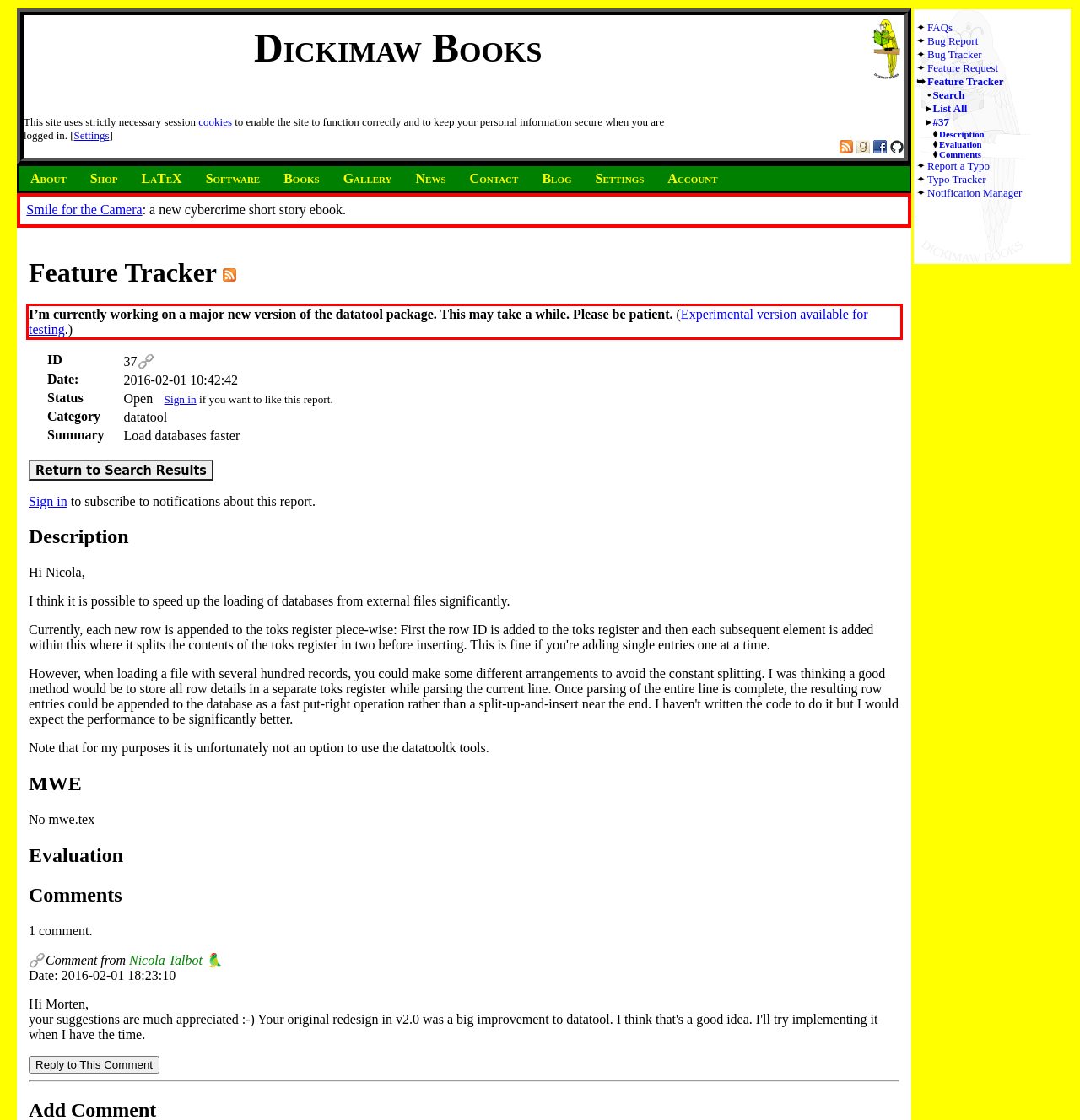Given the screenshot of the webpage, identify the red bounding box, and recognize the text content inside that red bounding box.

I’m currently working on a major new version of the datatool package. This may take a while. Please be patient. (Experimental version available for testing.)